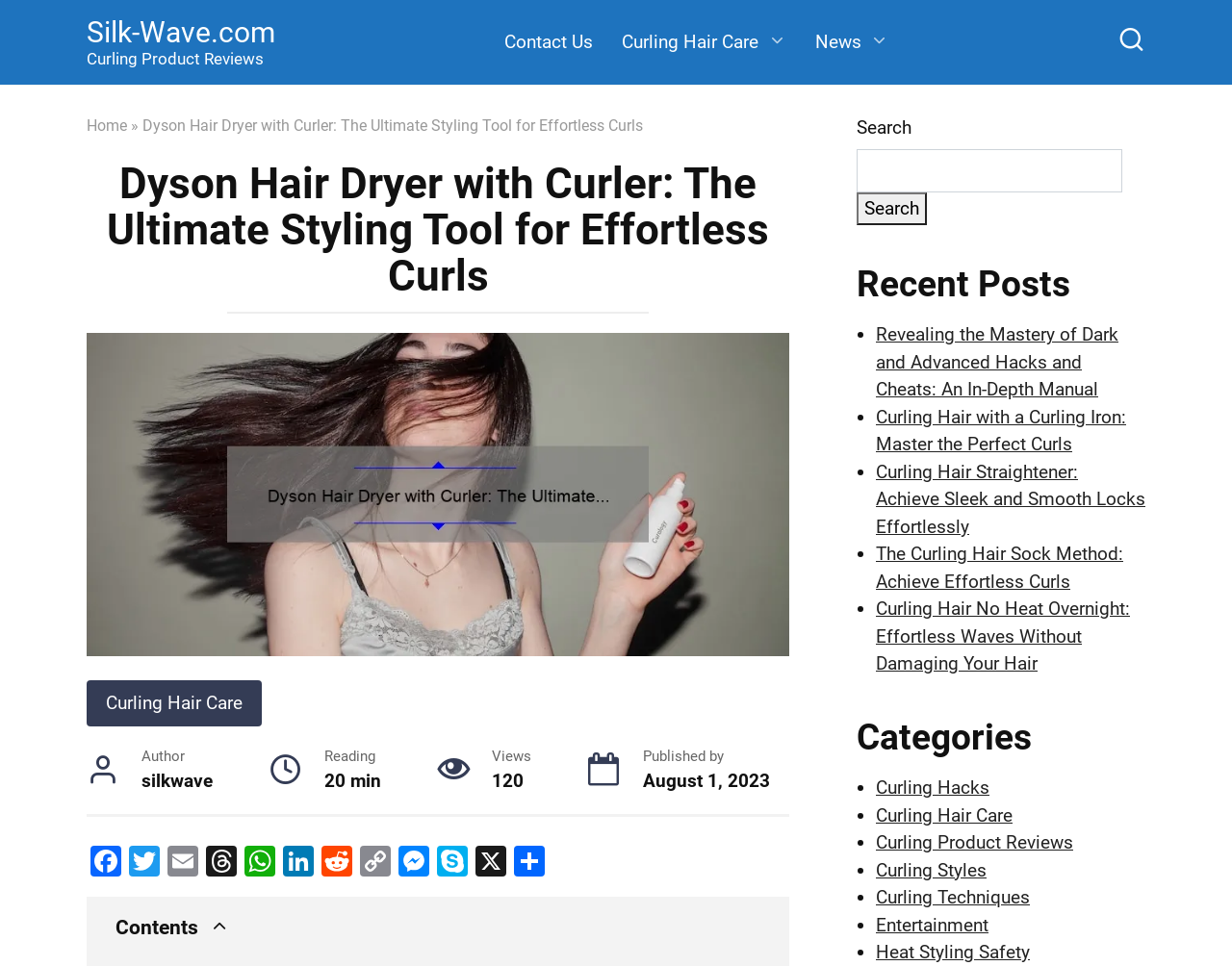Please identify the bounding box coordinates of the element that needs to be clicked to execute the following command: "Get in touch with Unit 3 Compliance". Provide the bounding box using four float numbers between 0 and 1, formatted as [left, top, right, bottom].

None